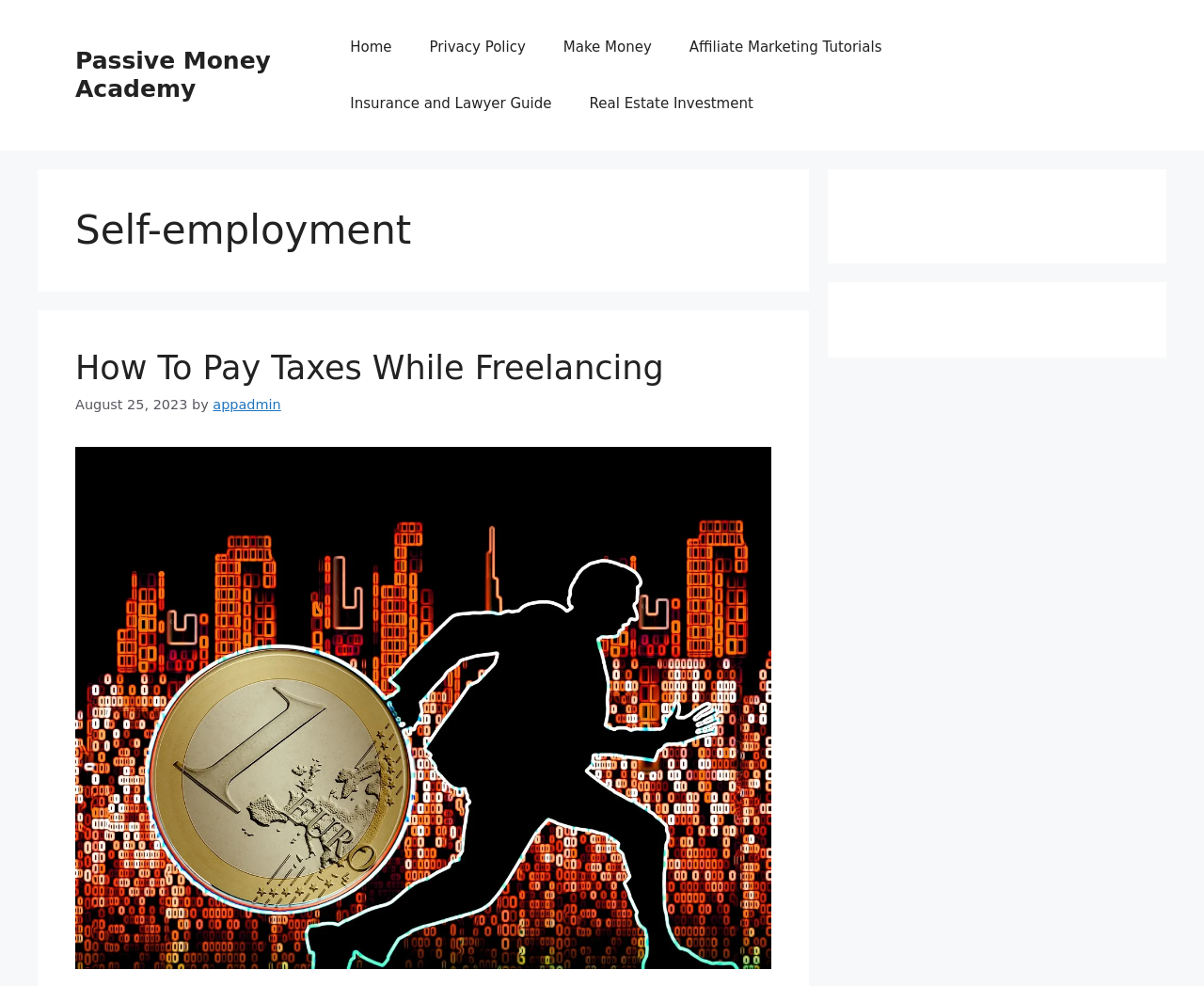Find the bounding box of the web element that fits this description: "wkappes@atlantabestmedia.com".

None